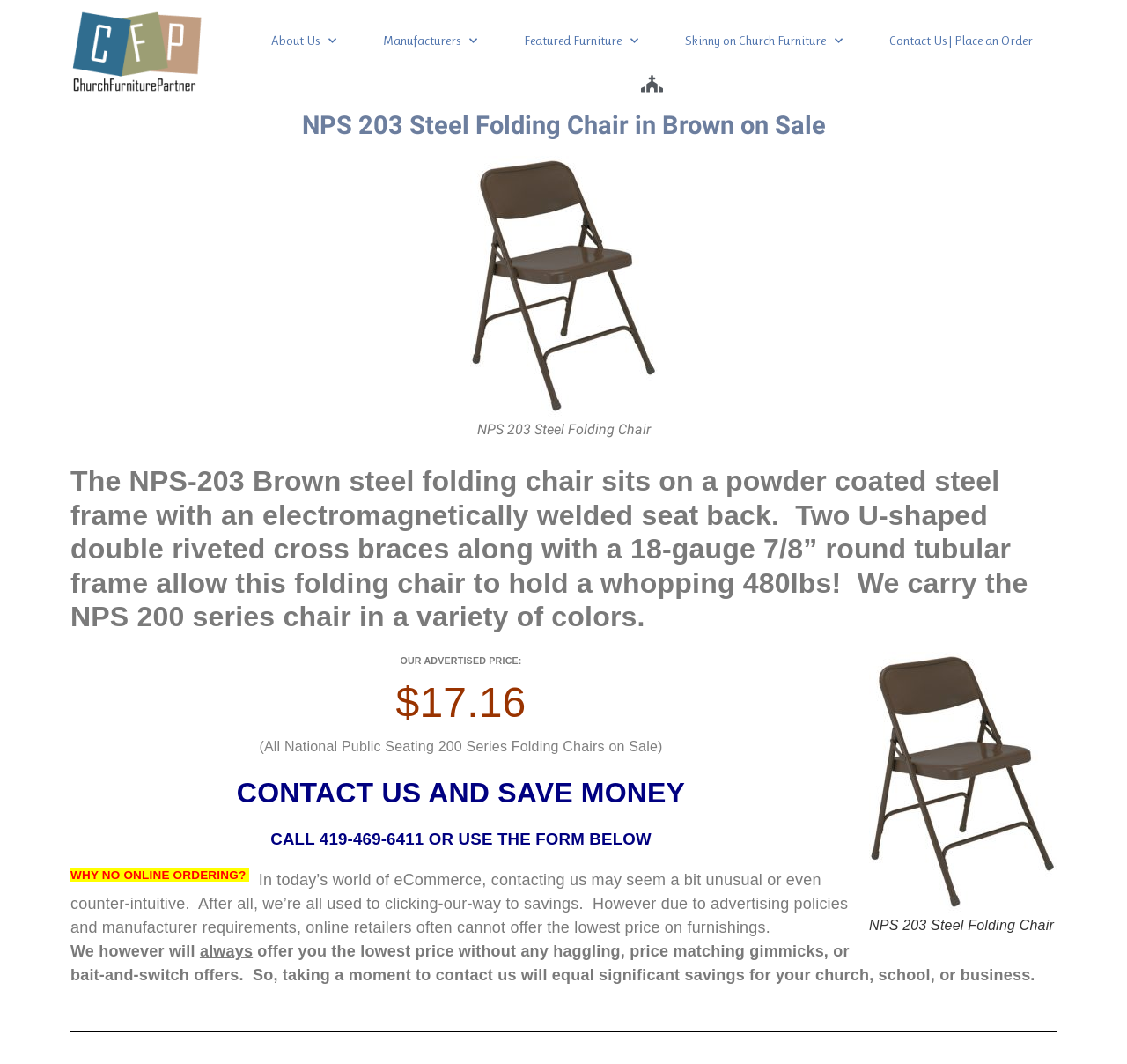Identify the bounding box coordinates for the UI element mentioned here: "alt="Church Funrniture Partner"". Provide the coordinates as four float values between 0 and 1, i.e., [left, top, right, bottom].

[0.062, 0.008, 0.18, 0.089]